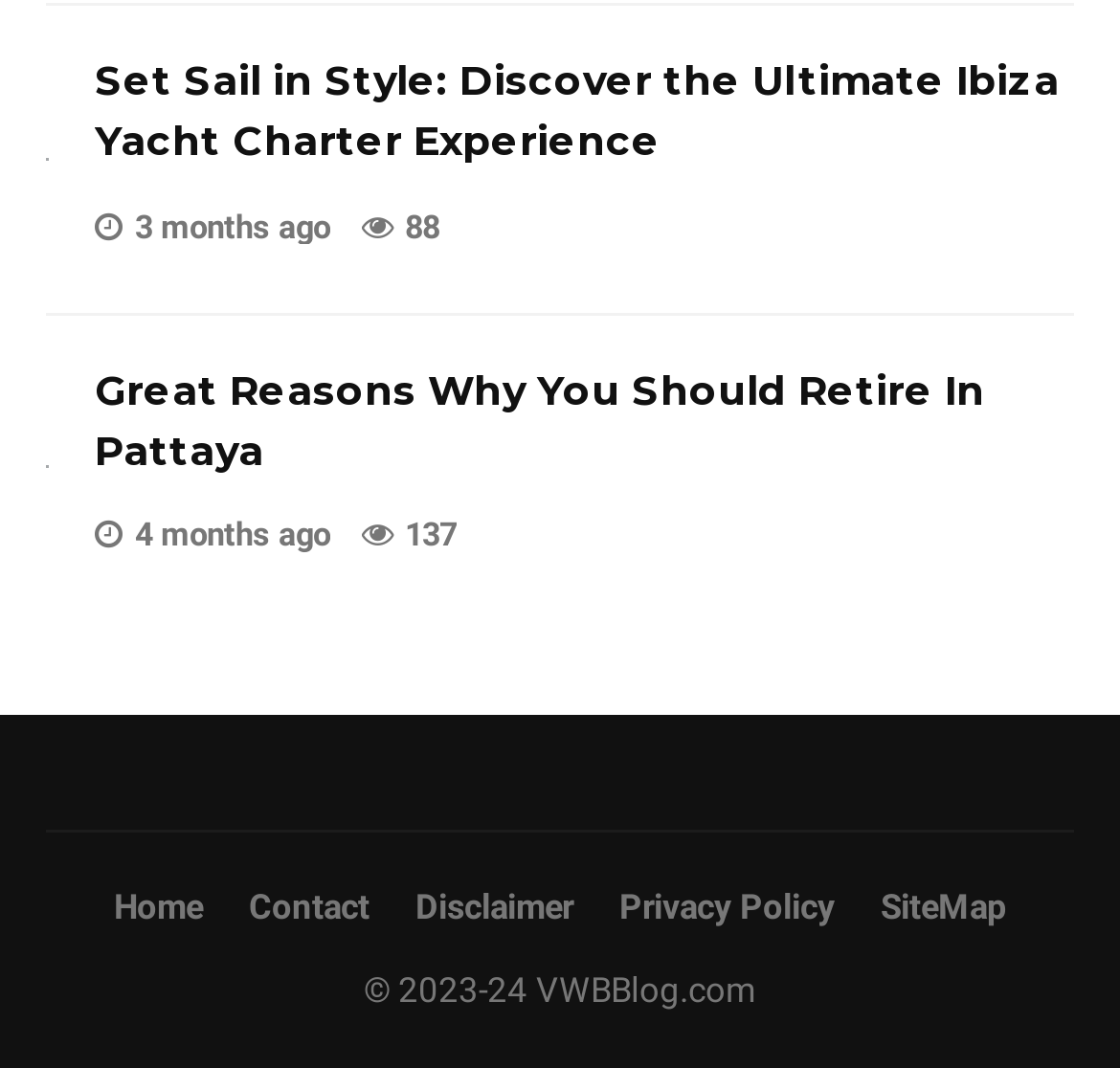Calculate the bounding box coordinates of the UI element given the description: "Privacy Policy".

[0.532, 0.823, 0.765, 0.879]